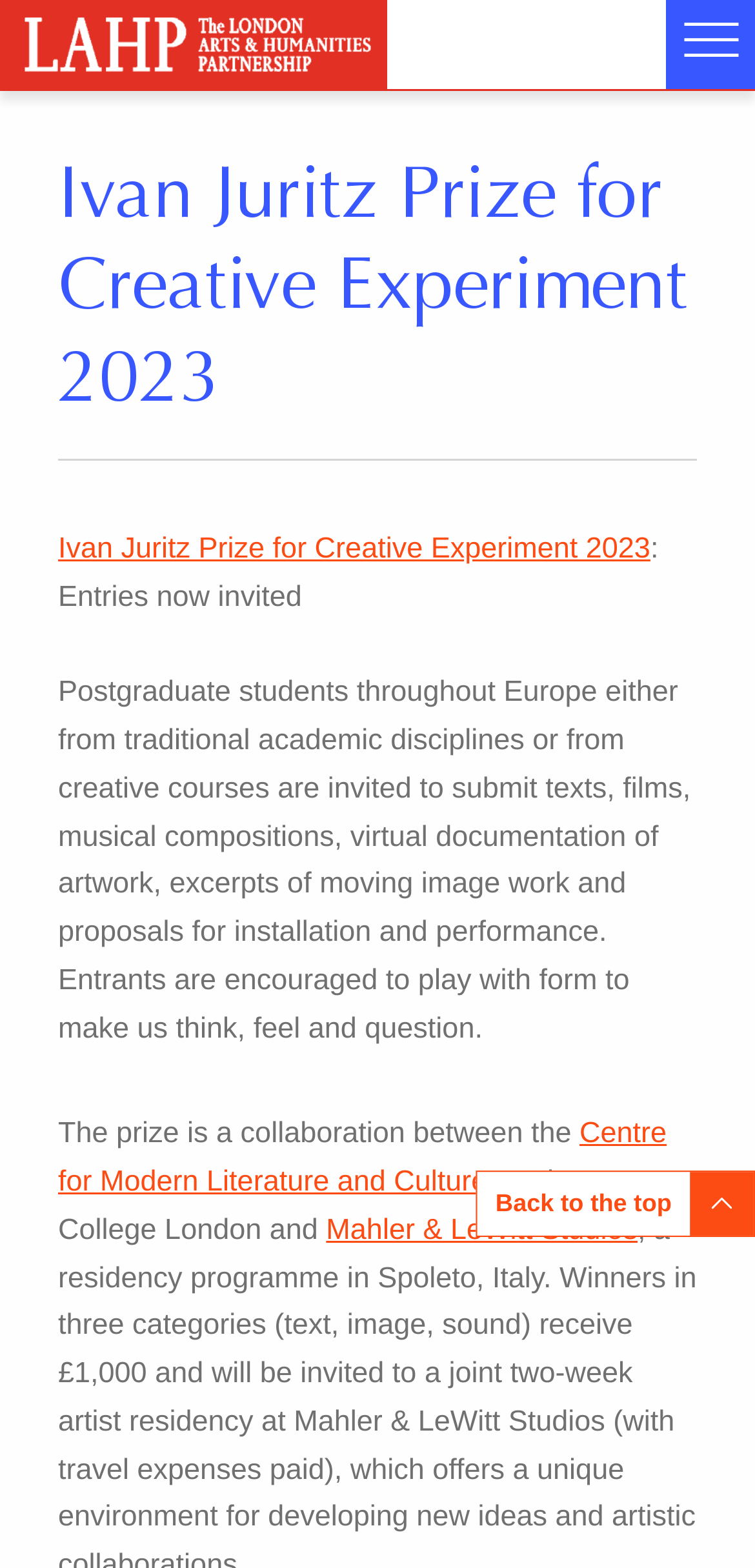Give a one-word or short-phrase answer to the following question: 
What is the link 'Back to the top' located at?

[0.63, 0.747, 1.0, 0.789]